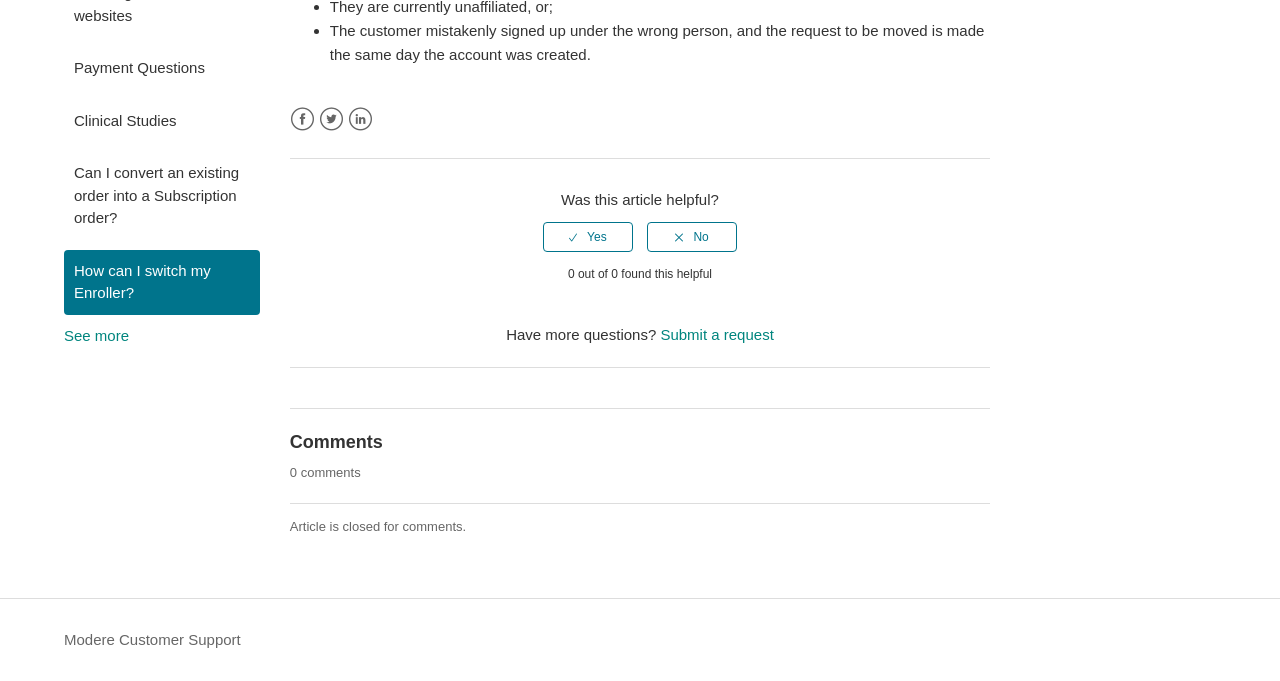Determine the bounding box for the UI element described here: "Payment Questions".

[0.05, 0.069, 0.203, 0.131]